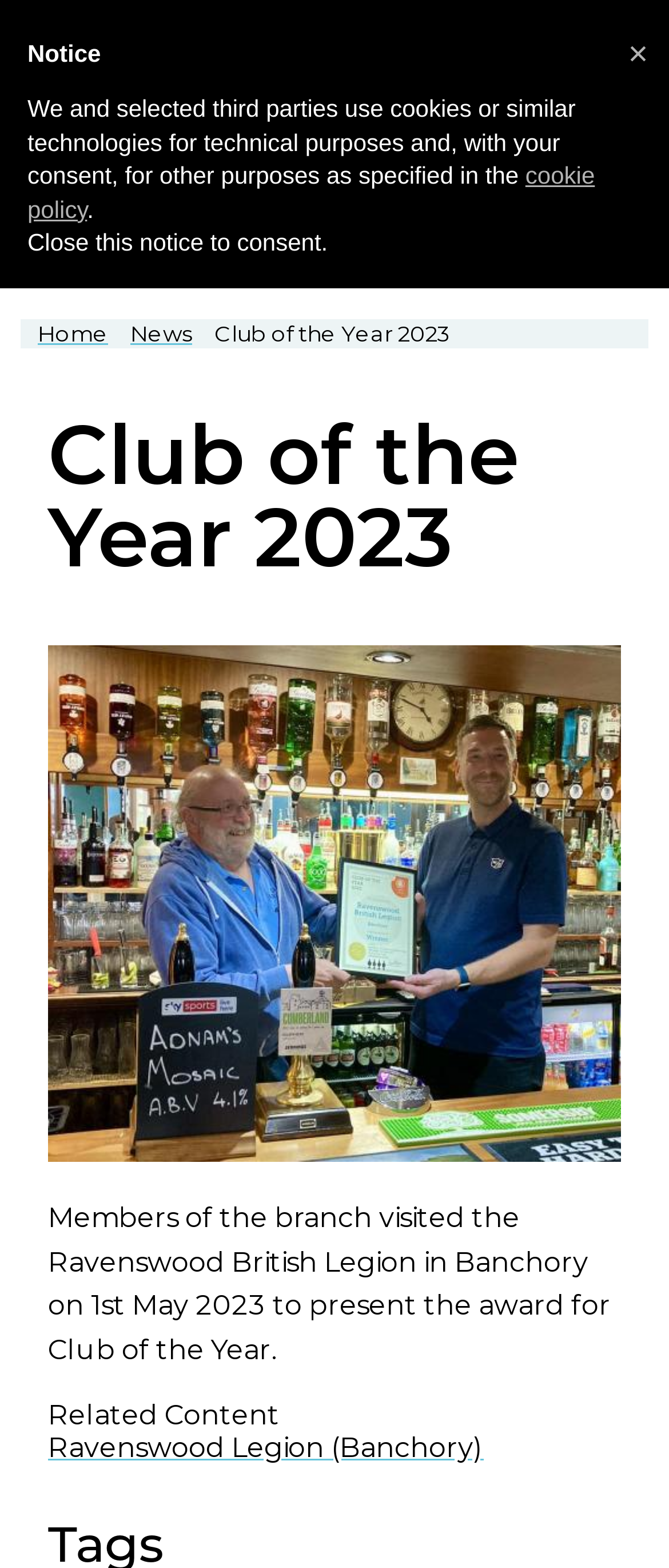Refer to the screenshot and give an in-depth answer to this question: What is the name of the legion visited by the branch members?

The answer can be found in the static text element 'Members of the branch visited the Ravenswood British Legion in Banchory on 1st May 2023 to present the award for Club of the Year.' which provides the context of the legion visited by the branch members.